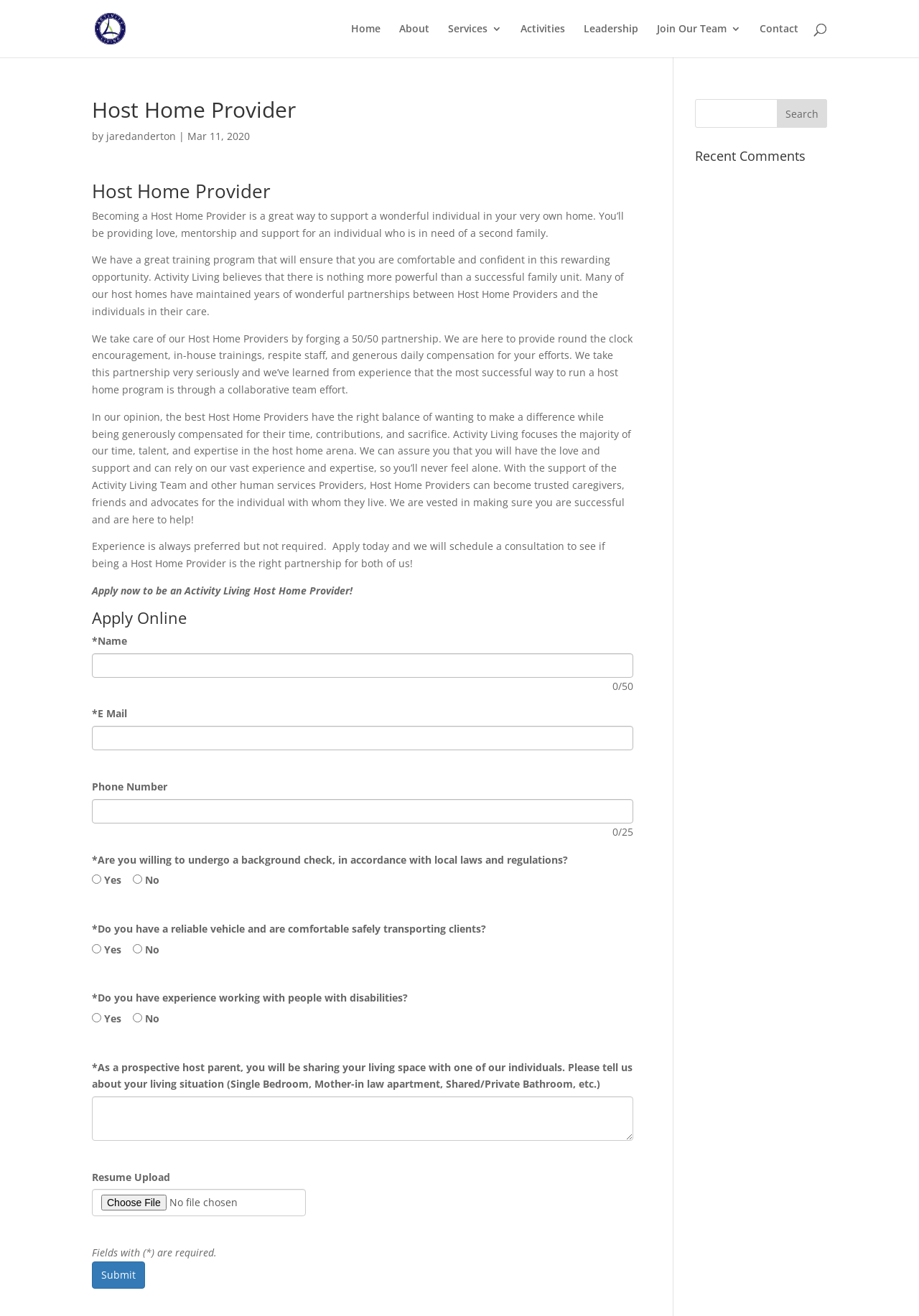Find the bounding box coordinates of the clickable region needed to perform the following instruction: "Click on the 'Activity Living' link". The coordinates should be provided as four float numbers between 0 and 1, i.e., [left, top, right, bottom].

[0.103, 0.016, 0.137, 0.026]